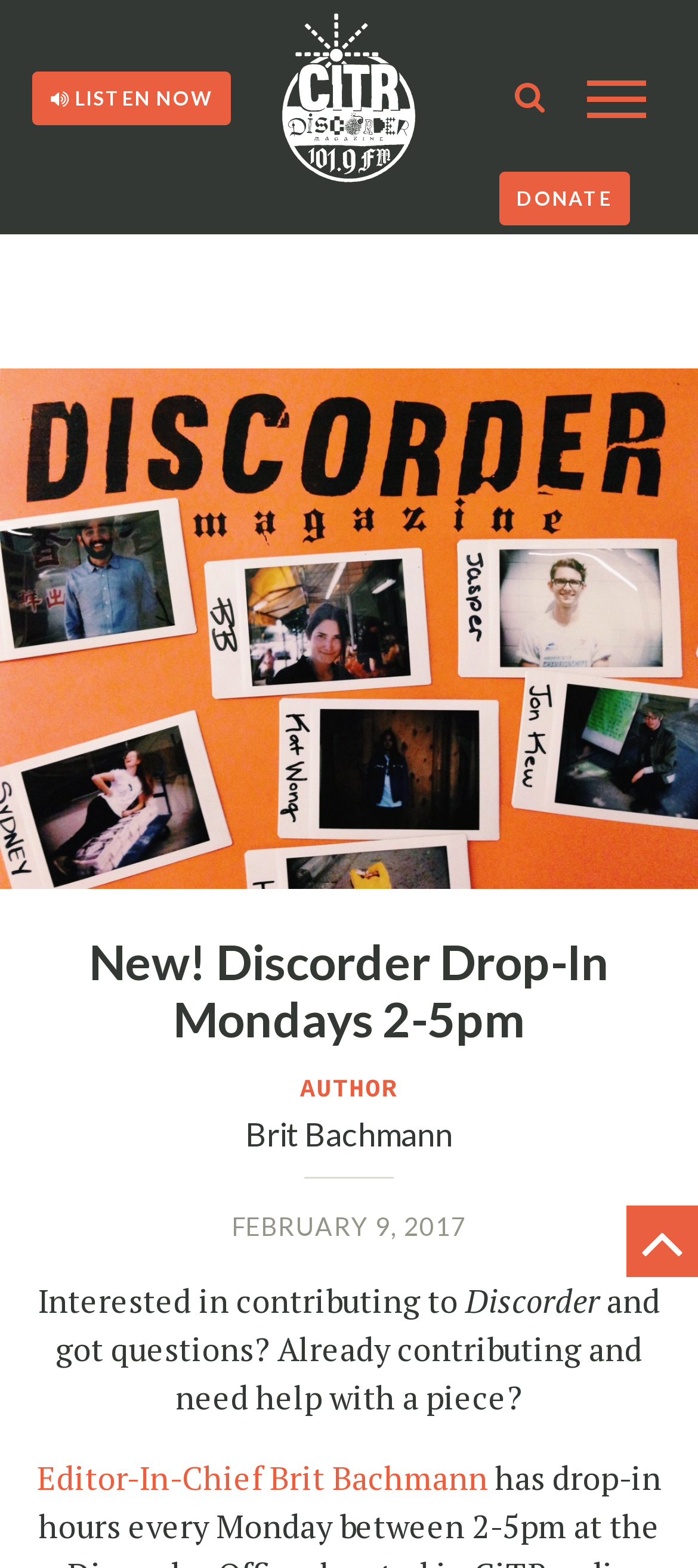What is the name of the radio station?
Please answer the question with as much detail and depth as you can.

The name of the radio station can be found in the heading element at the top of the webpage, which reads 'CiTR'.